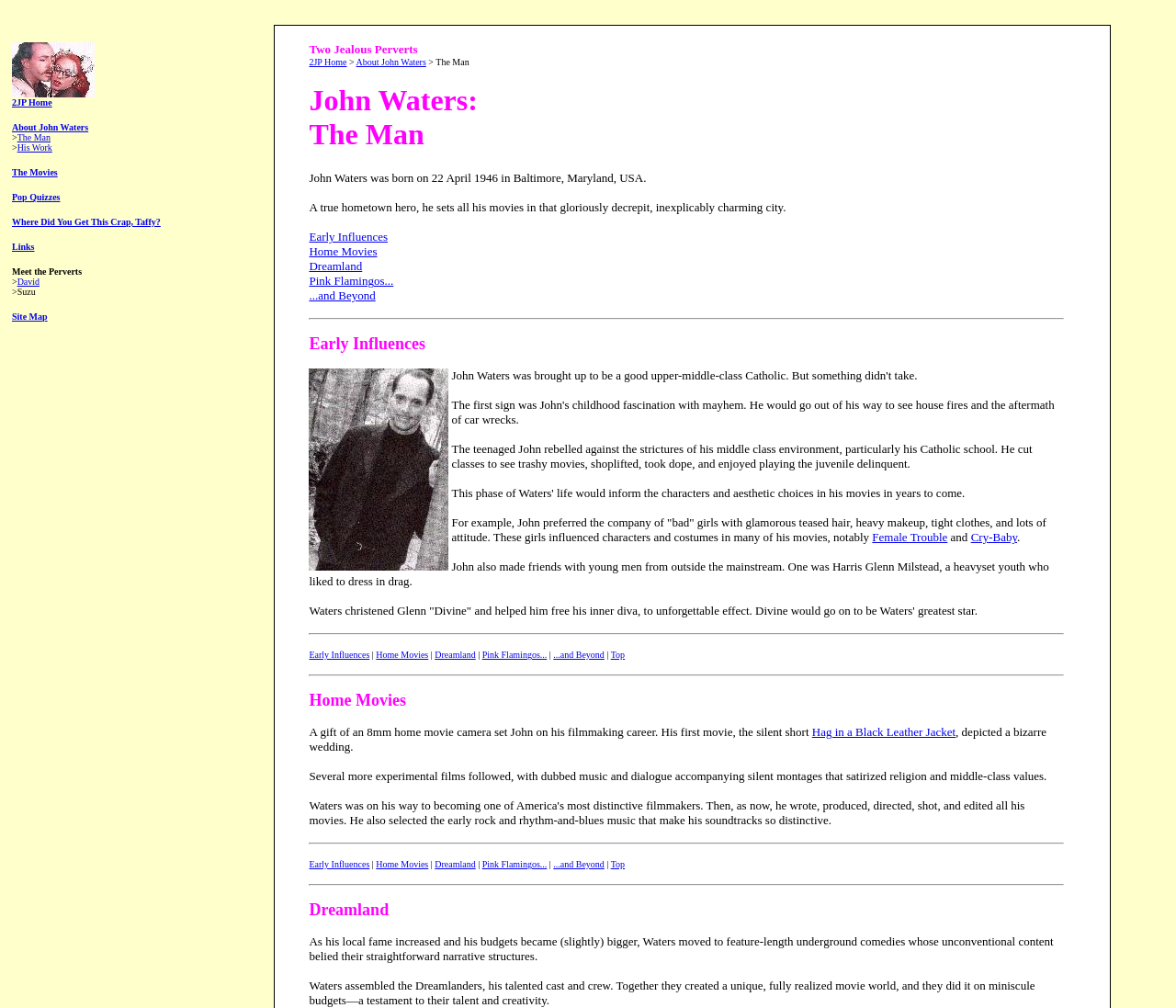Please give a succinct answer using a single word or phrase:
What is the name of the person described on this webpage?

John Waters